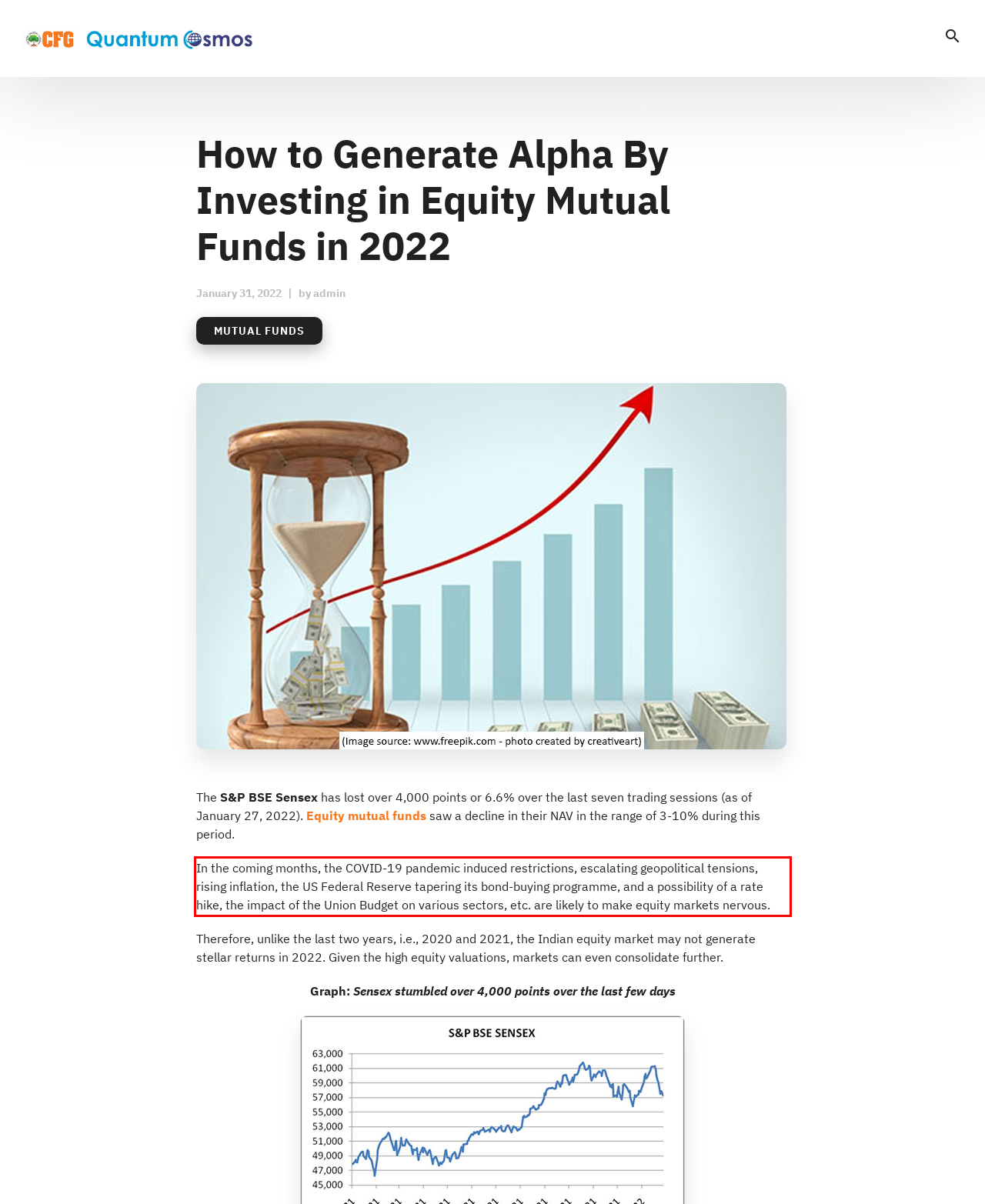Analyze the screenshot of the webpage and extract the text from the UI element that is inside the red bounding box.

In the coming months, the COVID-19 pandemic induced restrictions, escalating geopolitical tensions, rising inflation, the US Federal Reserve tapering its bond-buying programme, and a possibility of a rate hike, the impact of the Union Budget on various sectors, etc. are likely to make equity markets nervous.